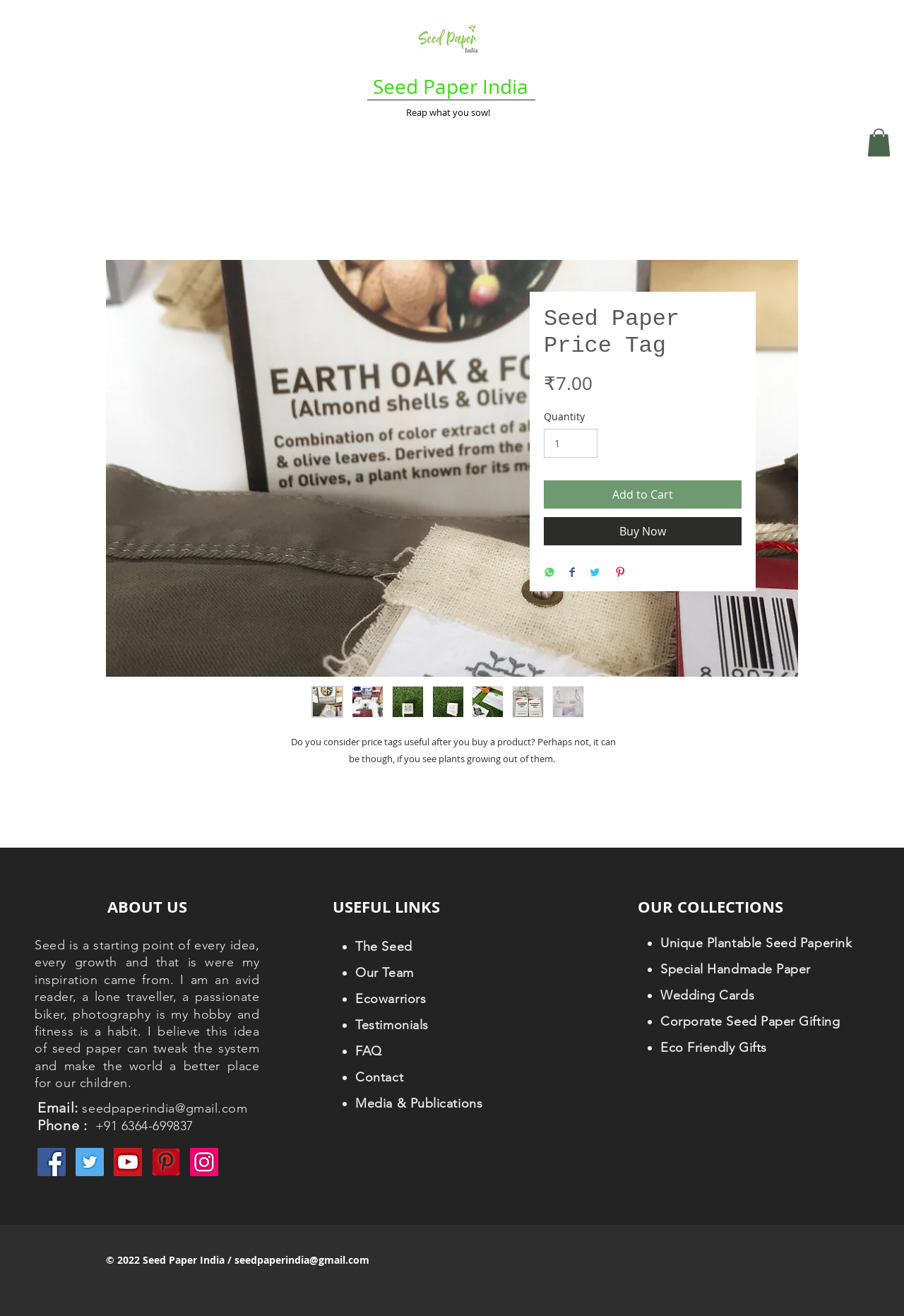Pinpoint the bounding box coordinates of the element to be clicked to execute the instruction: "Sign up for the mailing list".

None